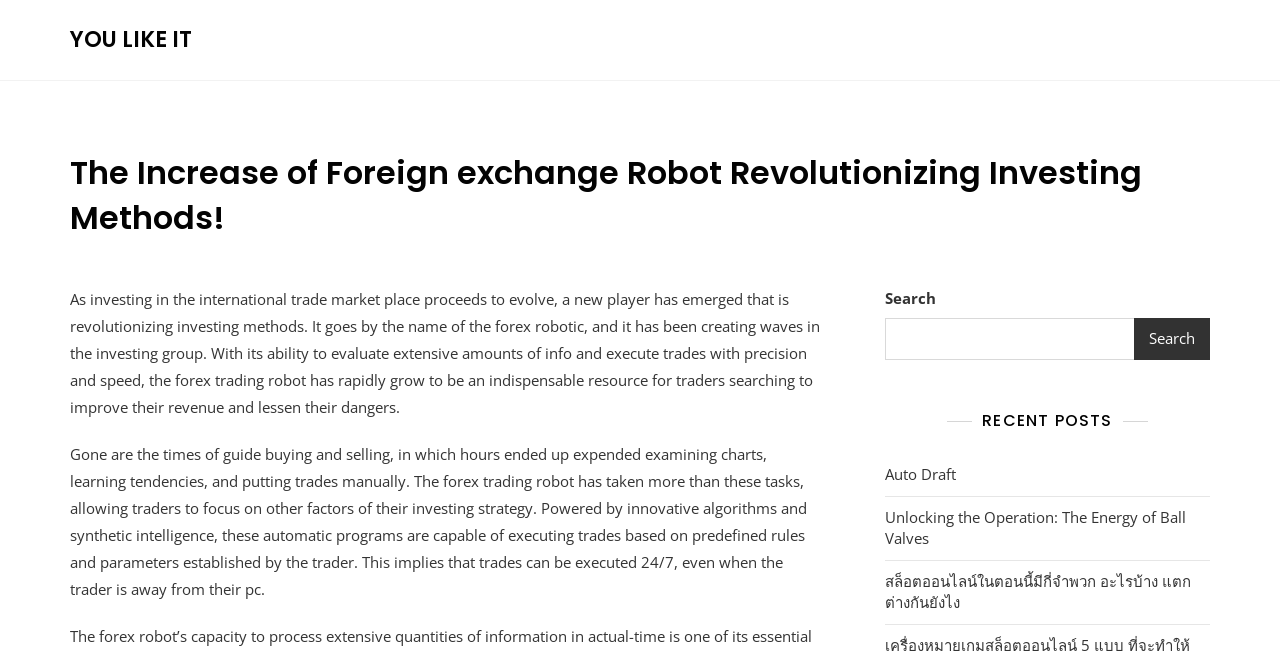Please determine the bounding box of the UI element that matches this description: สล็อตออนไลน์ในตอนนี้มีกี่จำพวก อะไรบ้าง แตกต่างกันยังไง. The coordinates should be given as (top-left x, top-left y, bottom-right x, bottom-right y), with all values between 0 and 1.

[0.691, 0.87, 0.945, 0.934]